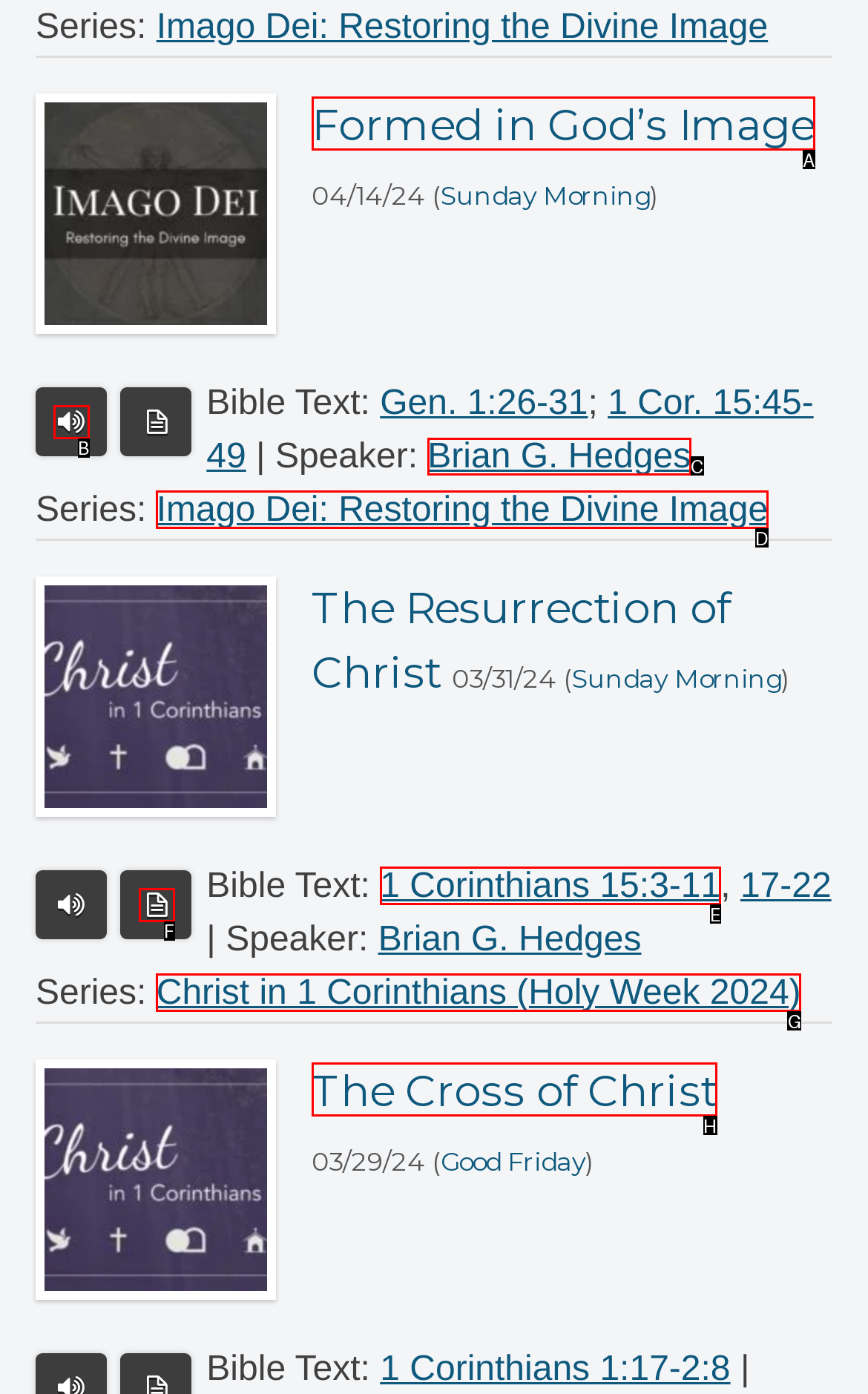Tell me which UI element to click to fulfill the given task: Click on the link 'Brian G. Hedges'. Respond with the letter of the correct option directly.

C